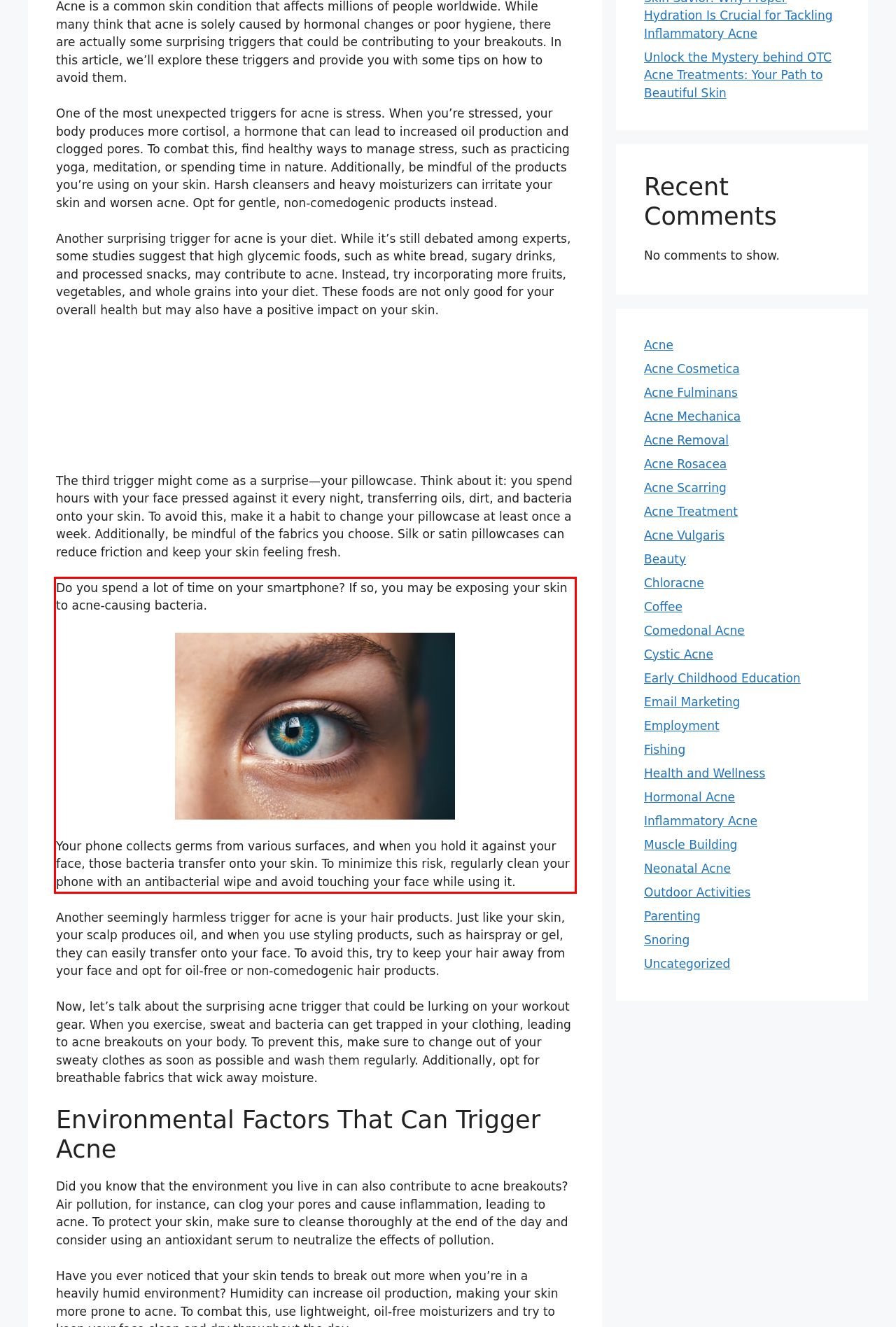Extract and provide the text found inside the red rectangle in the screenshot of the webpage.

Do you spend a lot of time on your smartphone? If so, you may be exposing your skin to acne-causing bacteria.​ Your phone collects germs from various surfaces, and when you hold it against your face, those bacteria transfer onto your skin.​ To minimize this risk, regularly clean your phone with an antibacterial wipe and avoid touching your face while using it.​